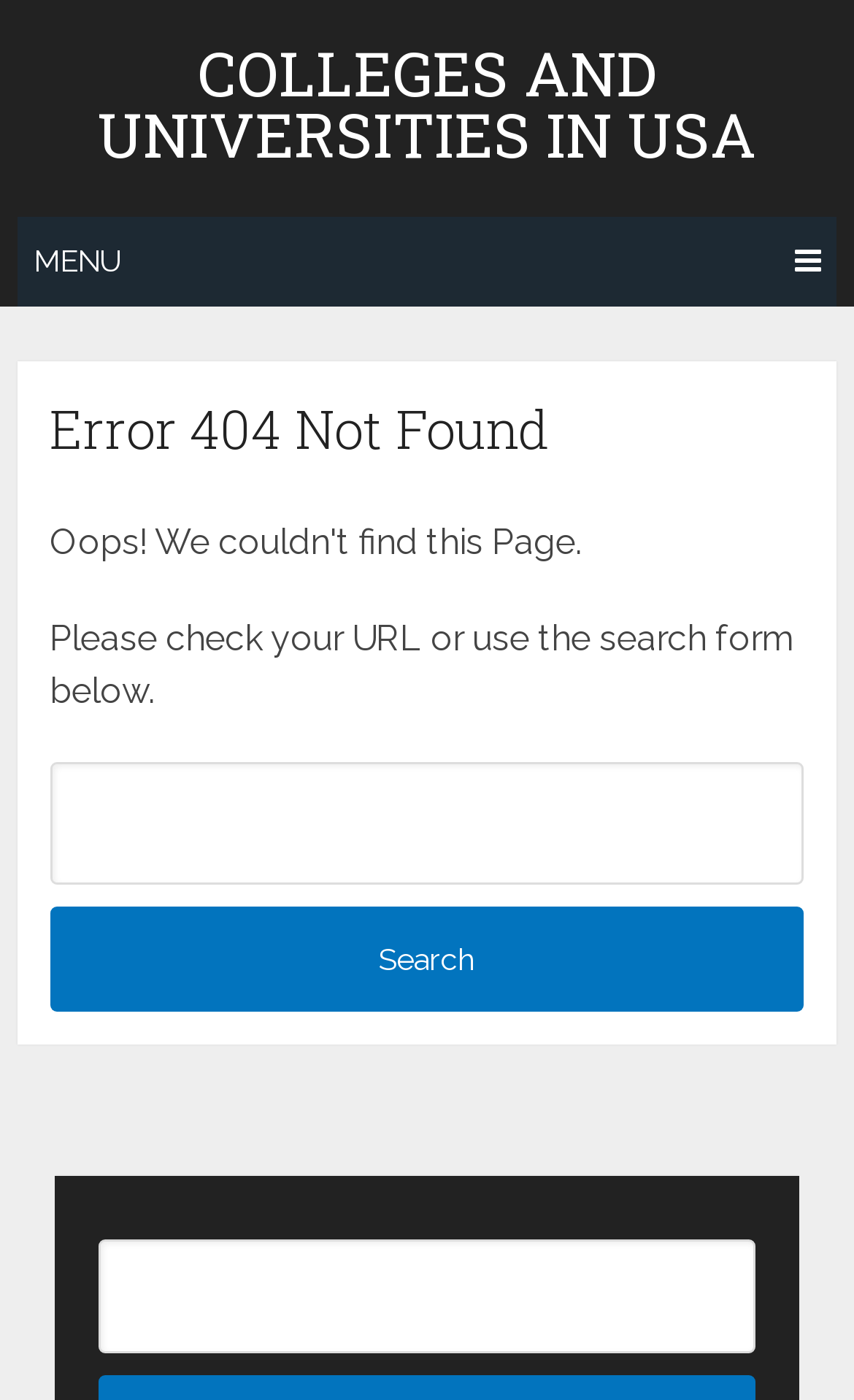Find and extract the text of the primary heading on the webpage.

COLLEGES AND UNIVERSITIES IN USA